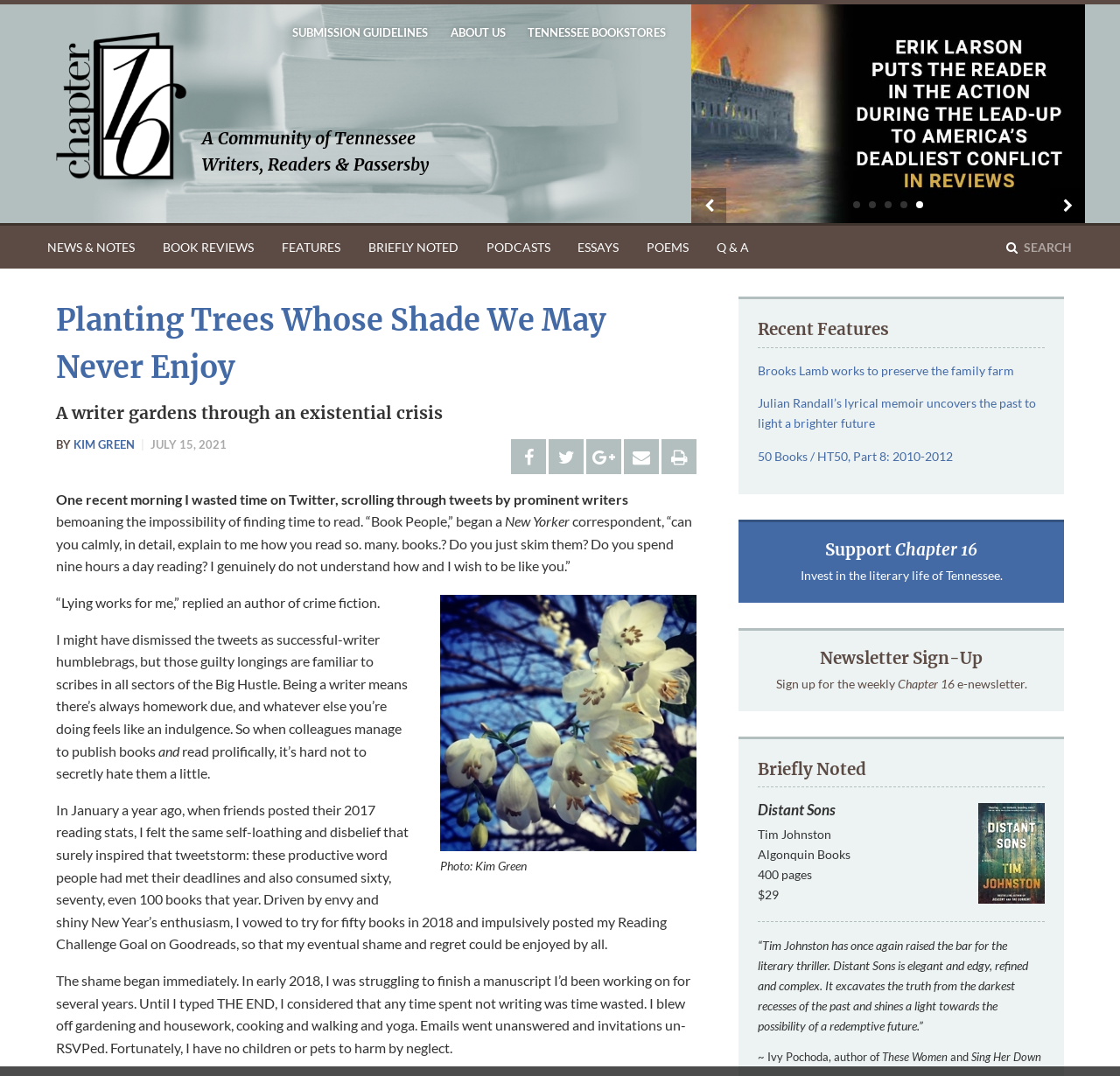Please identify the bounding box coordinates of the area I need to click to accomplish the following instruction: "Listen to podcasts".

[0.423, 0.21, 0.502, 0.25]